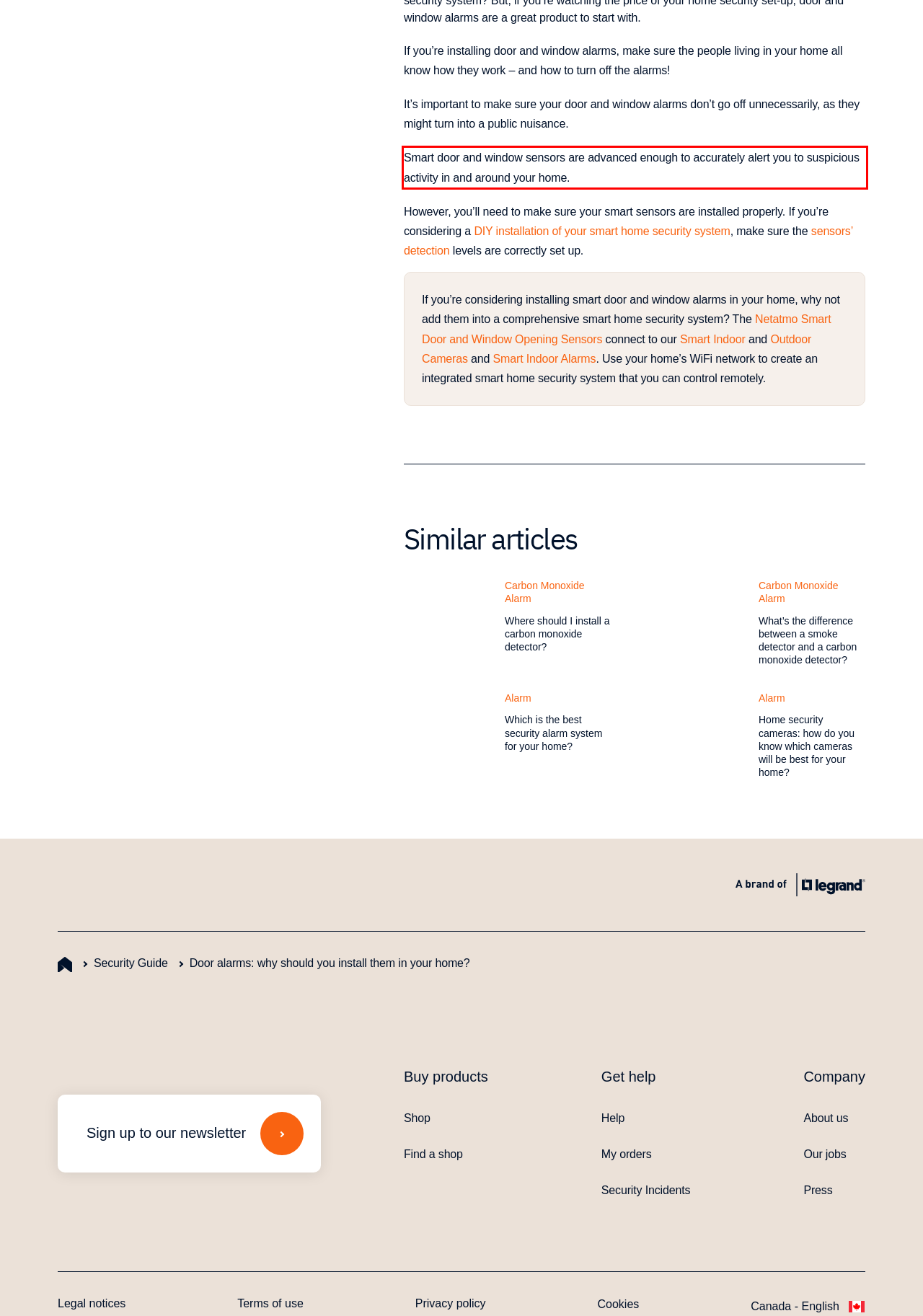Extract and provide the text found inside the red rectangle in the screenshot of the webpage.

Smart door and window sensors are advanced enough to accurately alert you to suspicious activity in and around your home.